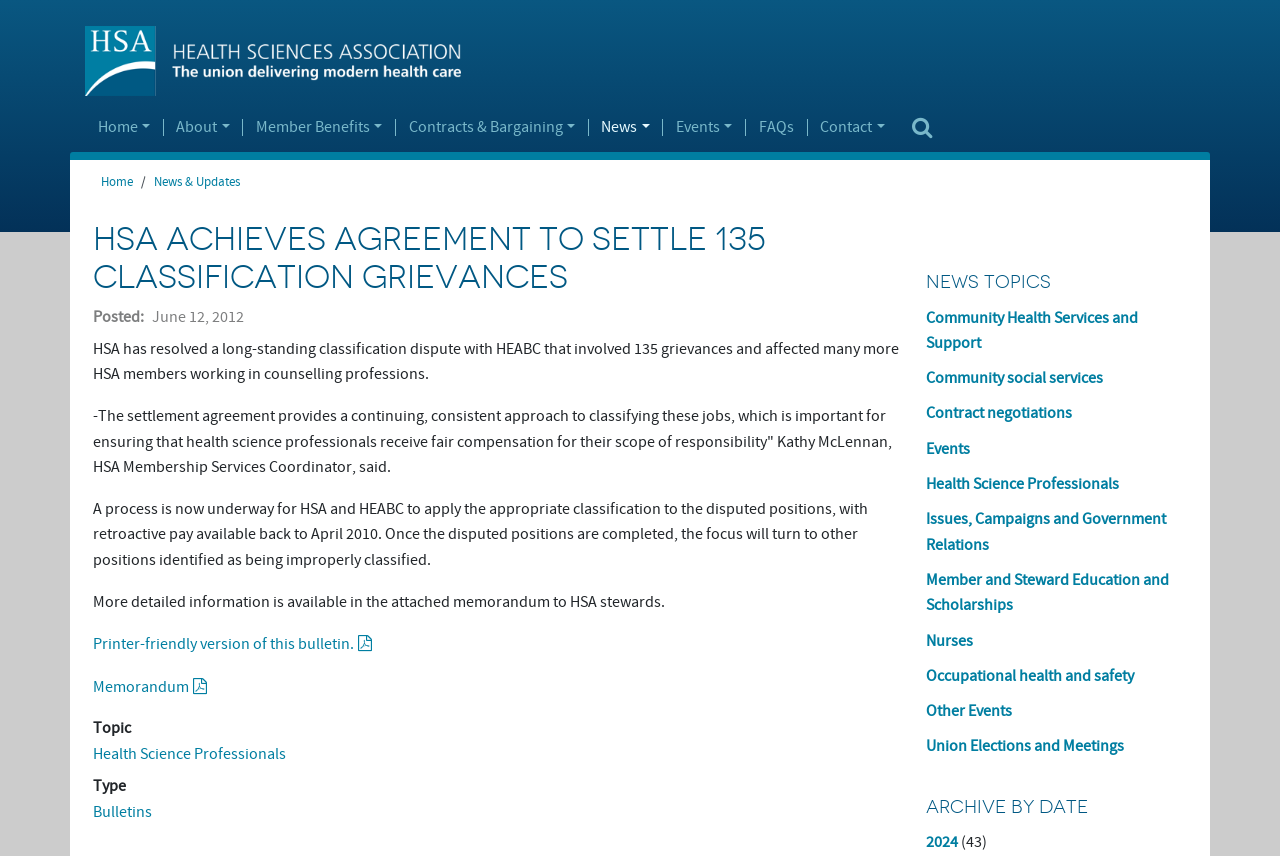Offer a detailed explanation of the webpage layout and contents.

The webpage is about the Health Sciences Association (HSA) and its achievement in settling 135 classification grievances. At the top left corner, there is a link to skip to the main content. Below it, there is a navigation menu with links to different sections of the website, including Home, About, Member Benefits, Contracts & Bargaining, News, Events, and FAQs.

On the top right corner, there is a breadcrumb navigation menu showing the current page's location within the website's hierarchy. The main heading of the page is "HSA Achieves Agreement to Settle 135 Classification Grievances". Below the heading, there is a paragraph of text describing the settlement agreement and its implications for HSA members working in counselling professions.

The text is divided into several sections, with quotes from Kathy McLennan, HSA Membership Services Coordinator, and information about the process of applying the new classification to disputed positions. There are also links to a printer-friendly version of the bulletin and a memorandum to HSA stewards.

On the right side of the page, there are two sections: "NEWS TOPICS" and "ARCHIVE BY DATE". The "NEWS TOPICS" section contains links to various topics, including Community Health Services and Support, Contract negotiations, Events, and Health Science Professionals. The "ARCHIVE BY DATE" section contains a link to the year 2024, with a number of archived news items.

Throughout the page, there are several images, including a logo for the Home link and icons for the links to the printer-friendly version and the memorandum.